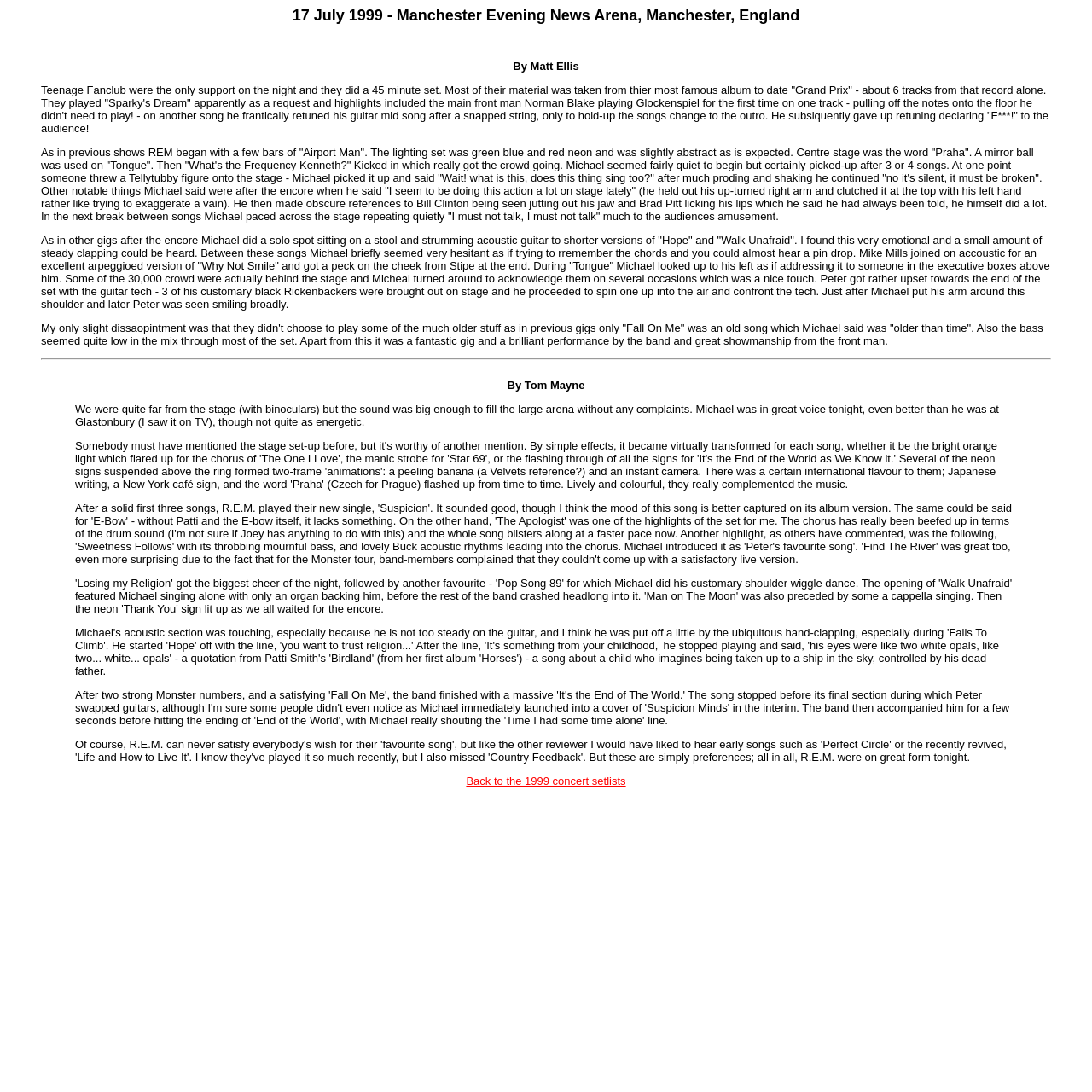Given the content of the image, can you provide a detailed answer to the question?
What was written on the center stage?

The text states that the lighting set was green, blue, and red neon and was slightly abstract, and that center stage was the word 'Praha'. This information is found in the second StaticText element within the first blockquote section.